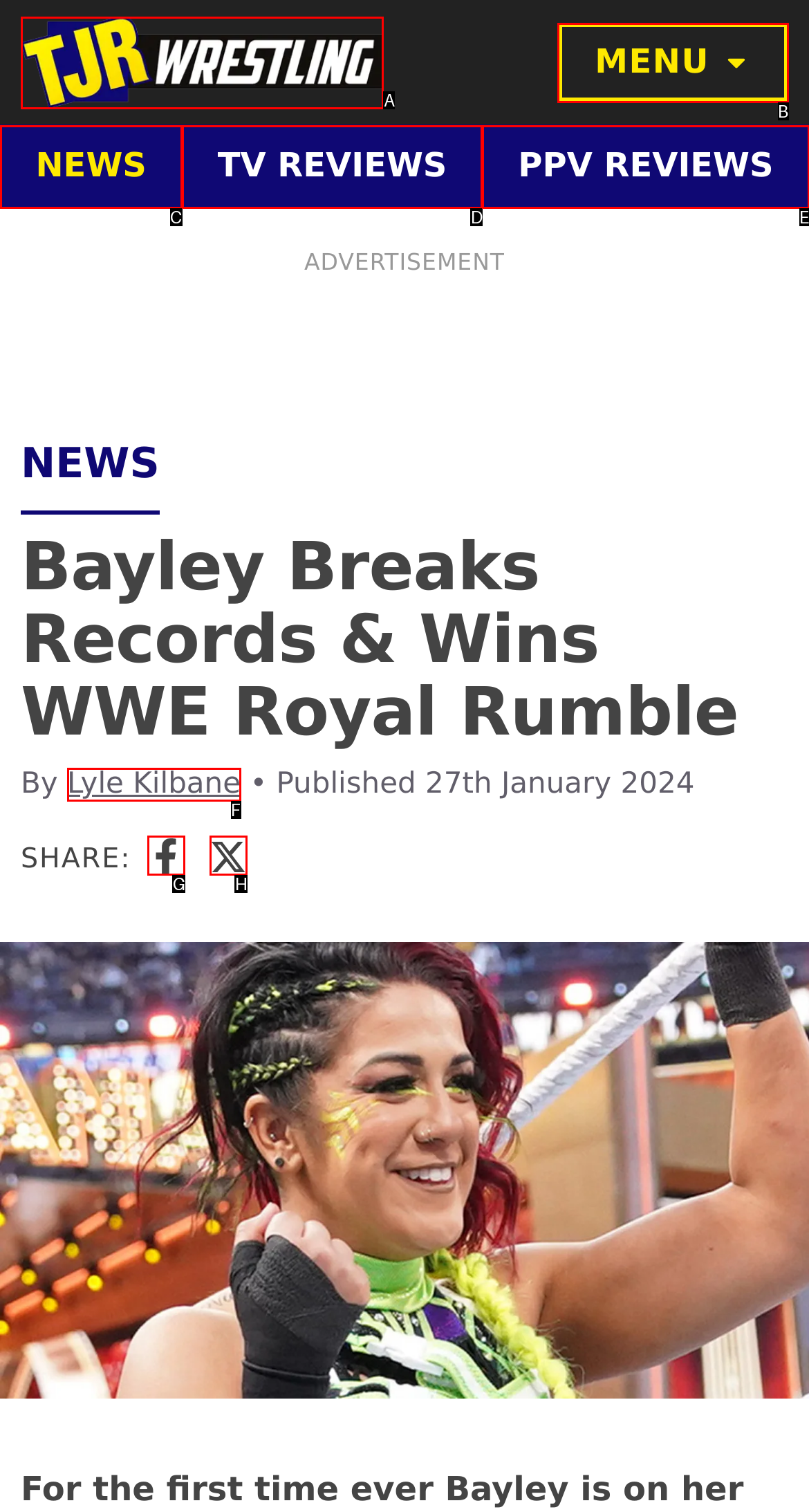Determine the letter of the element you should click to carry out the task: Click on the TJR Wrestling logo
Answer with the letter from the given choices.

A